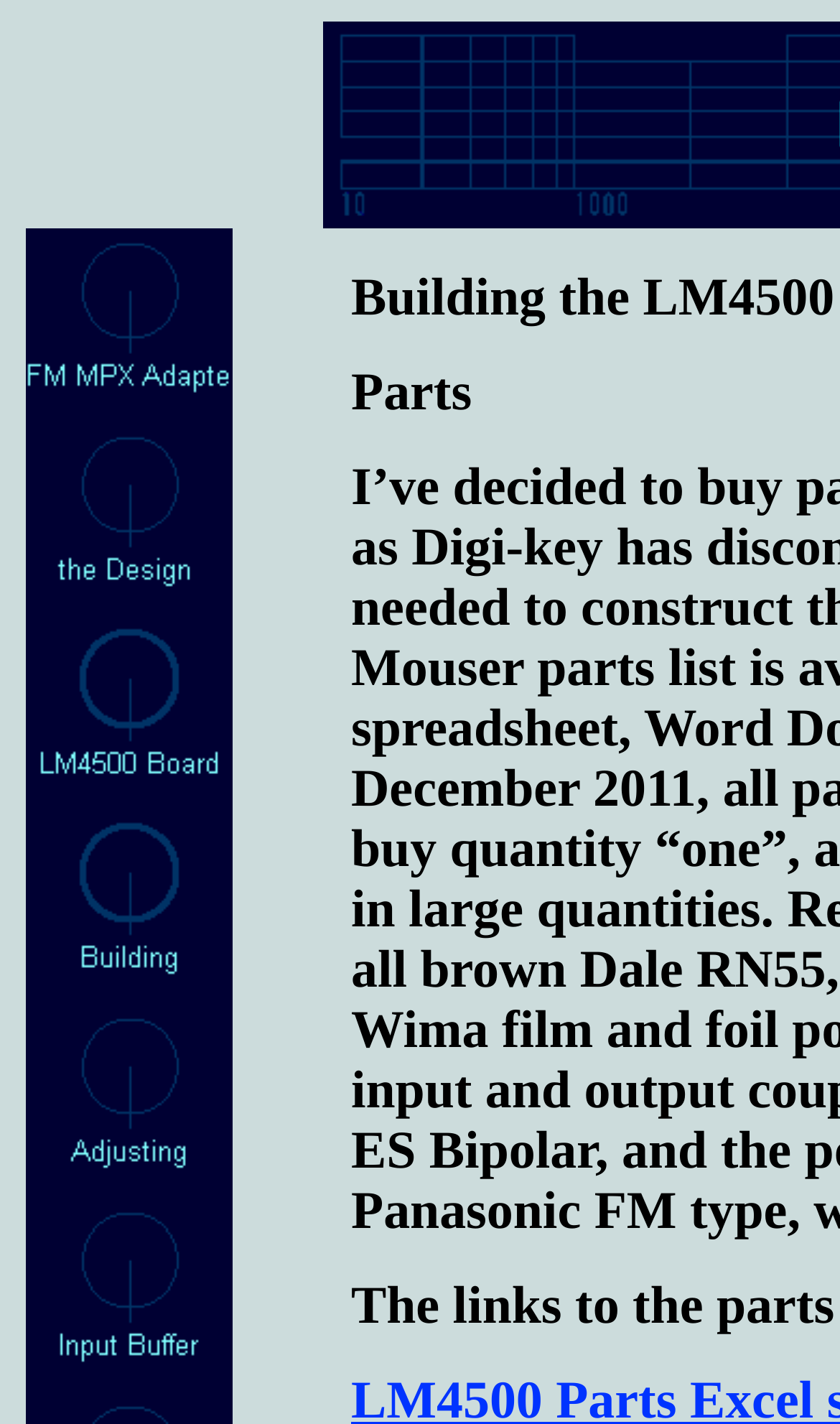Reply to the question with a single word or phrase:
What is the first item in the list?

FM MPX Adapter